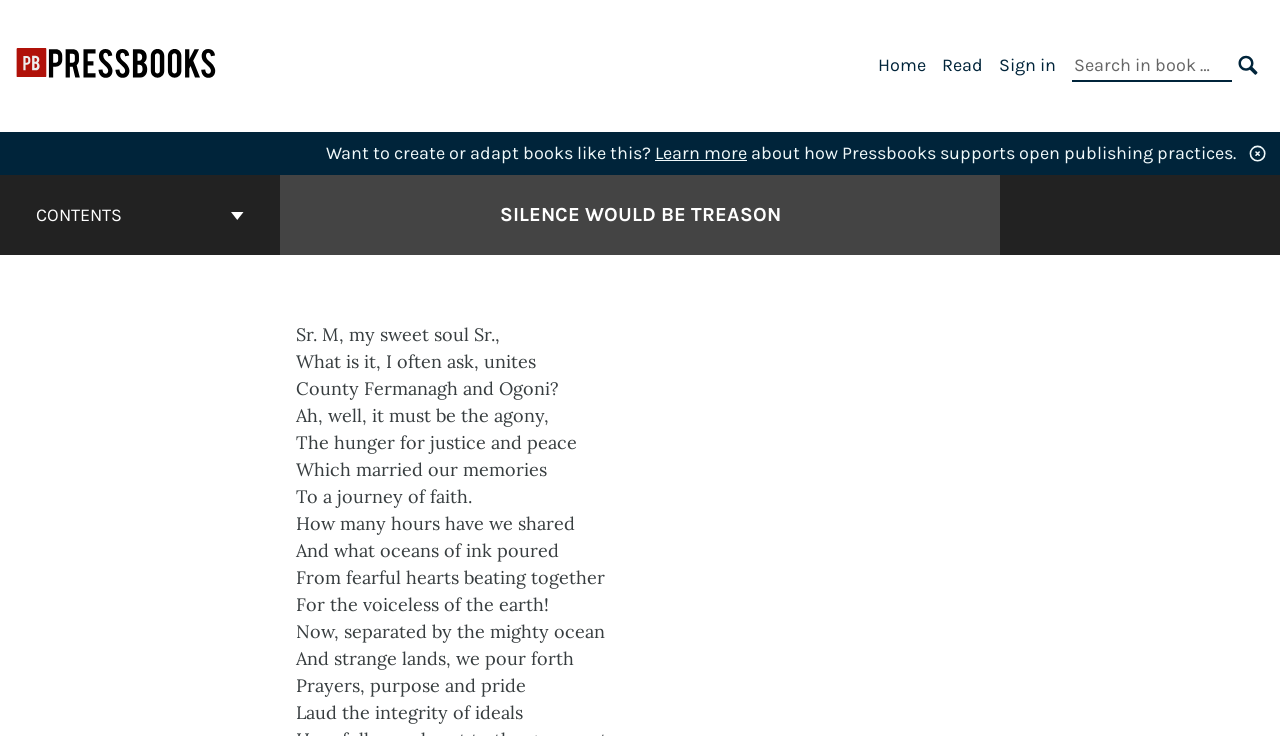What is the name of the person mentioned in the text?
Based on the screenshot, provide a one-word or short-phrase response.

Sr. Majella McCarron